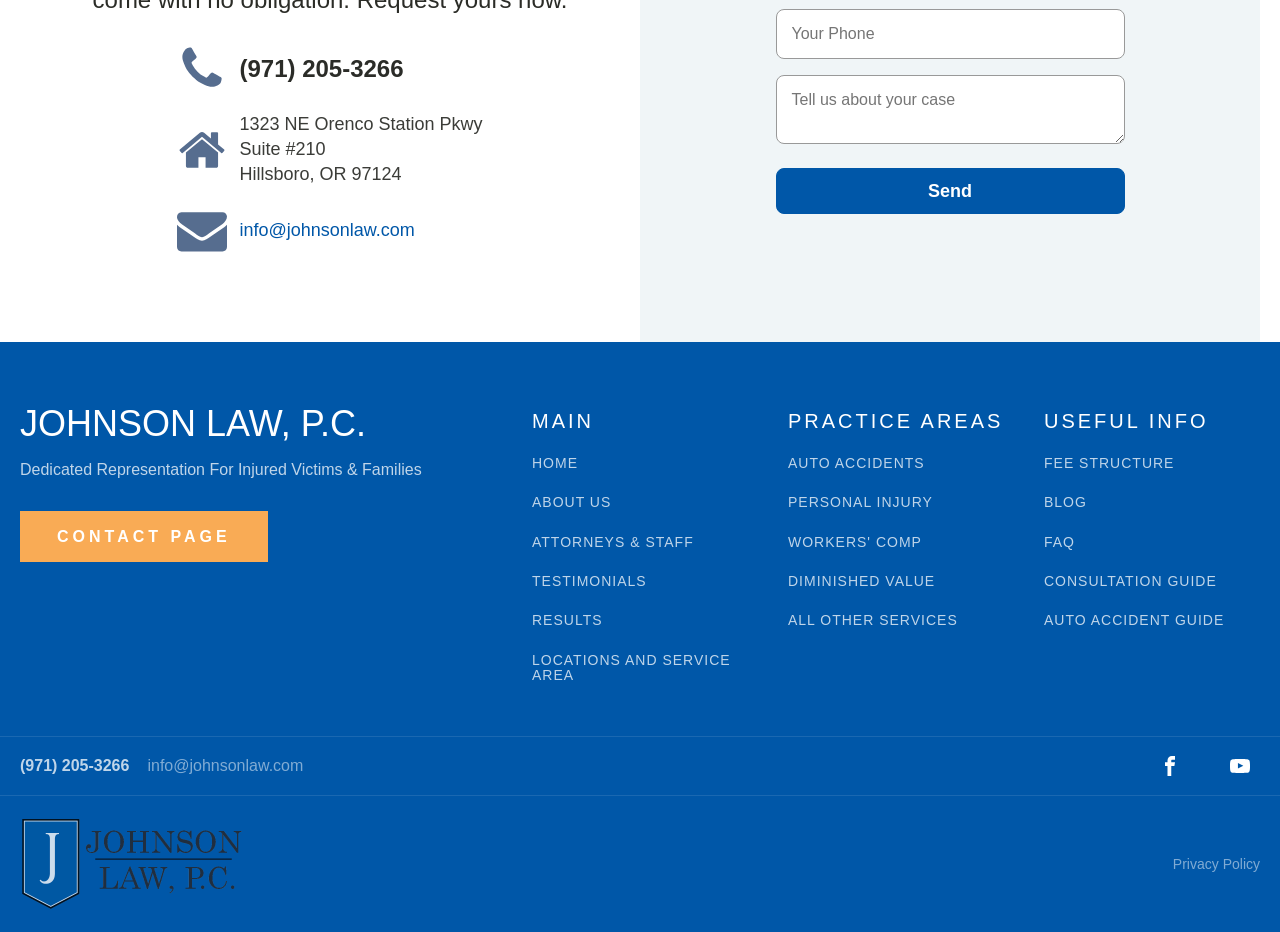Find the bounding box coordinates of the clickable region needed to perform the following instruction: "Click the 'Send' button". The coordinates should be provided as four float numbers between 0 and 1, i.e., [left, top, right, bottom].

[0.606, 0.18, 0.879, 0.23]